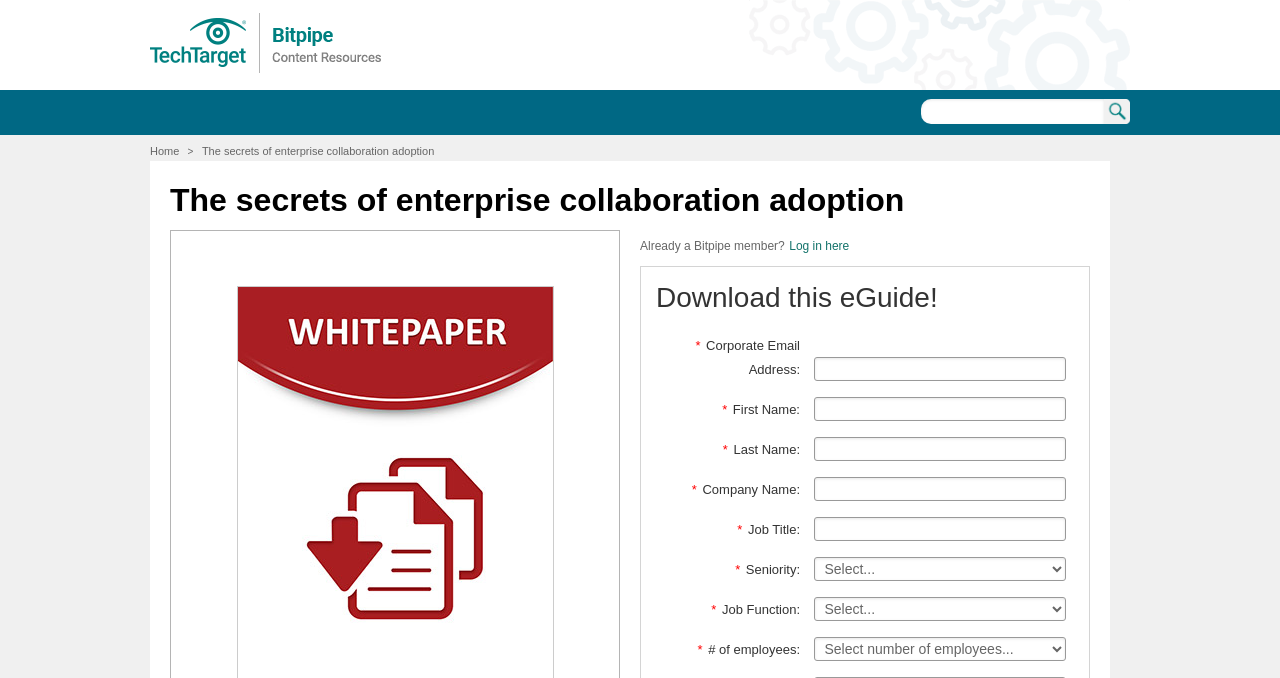What is the purpose of the breadcrumb navigation?
Please elaborate on the answer to the question with detailed information.

The breadcrumb navigation is located at the top of the webpage, and it has a link to the home page. This suggests that the purpose of the breadcrumb navigation is to allow users to easily navigate back to the home page from the current page.